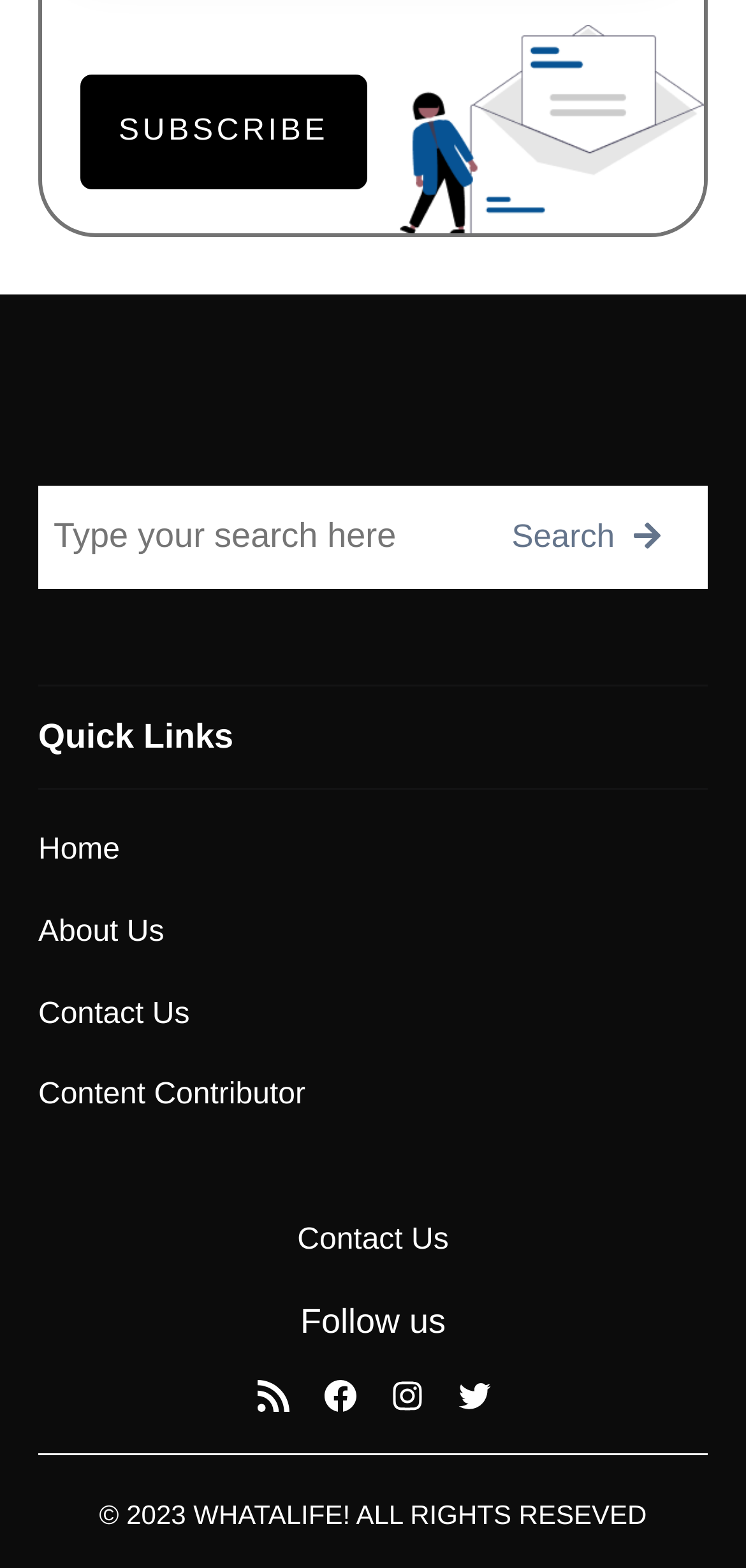What social media platforms can you follow the website on?
Please look at the screenshot and answer using one word or phrase.

Facebook, Instagram, Twitter